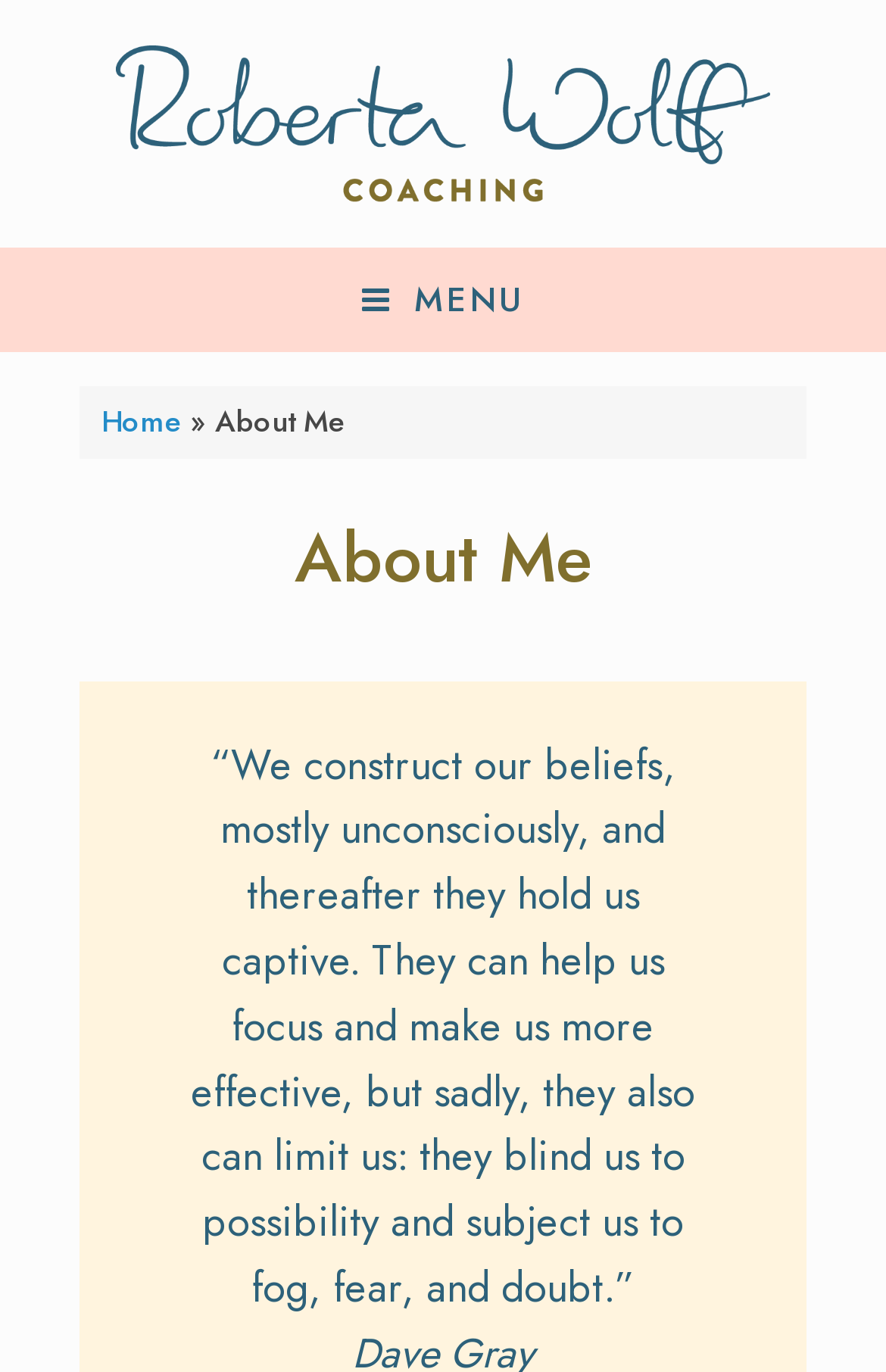Provide the bounding box coordinates of the HTML element described by the text: "title="Roberta Wolff Coaching"".

[0.09, 0.033, 0.91, 0.147]